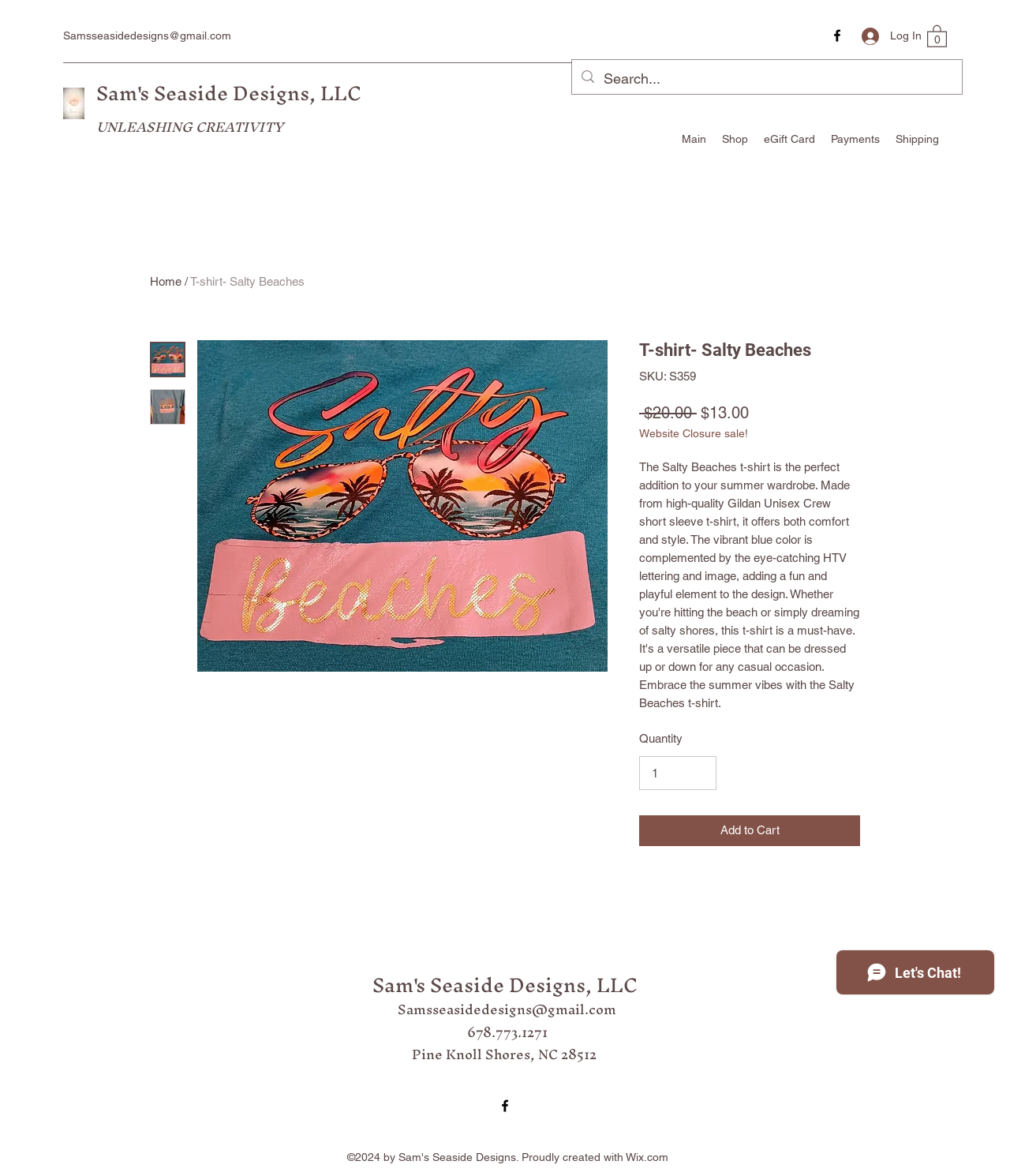Identify the bounding box coordinates of the area you need to click to perform the following instruction: "Search for products".

[0.566, 0.051, 0.952, 0.08]